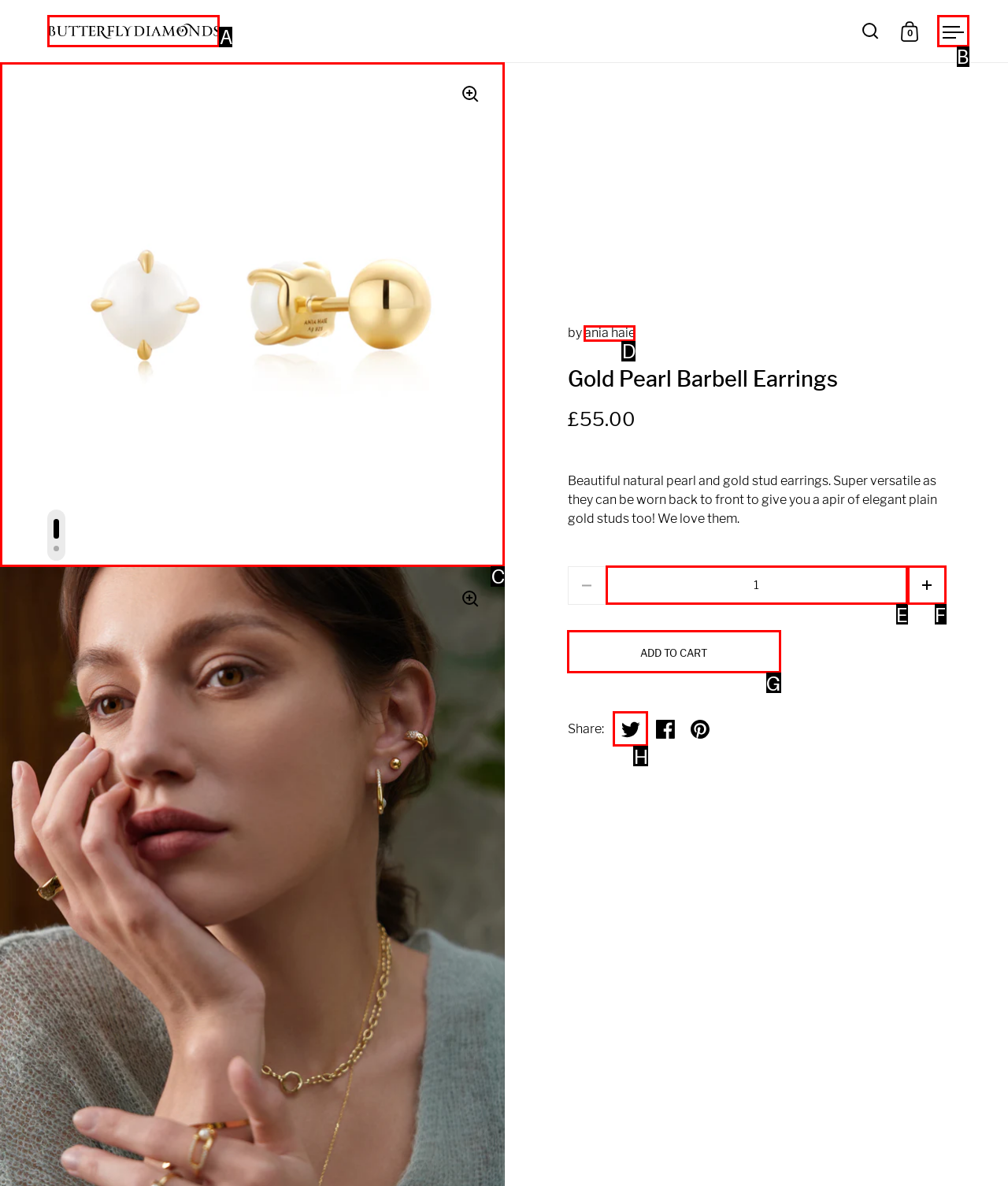Which HTML element fits the description: parent_node: Quantity aria-label="Decrease quantity"? Respond with the letter of the appropriate option directly.

F